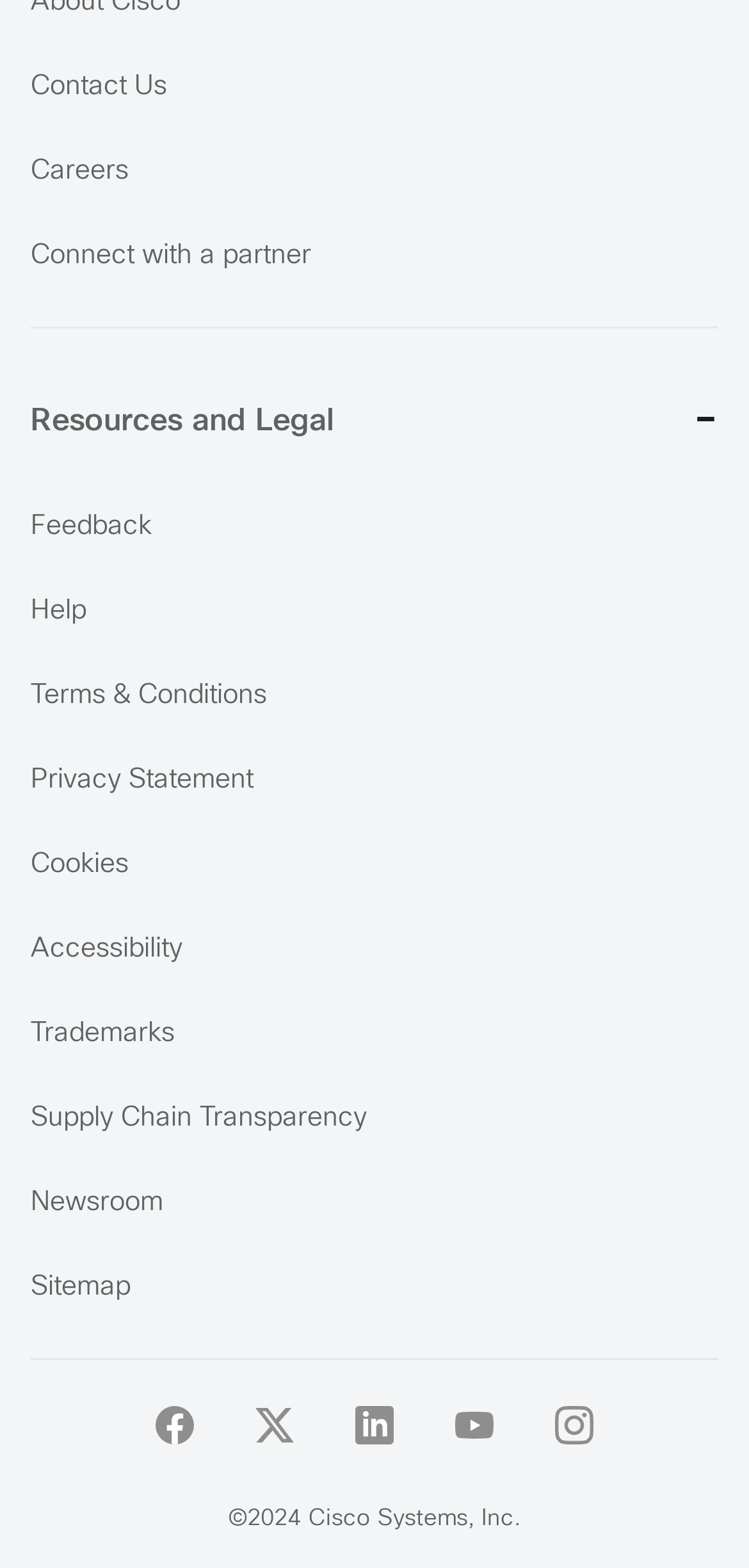Identify the bounding box coordinates for the UI element that matches this description: "Contact Us".

[0.041, 0.044, 0.223, 0.064]